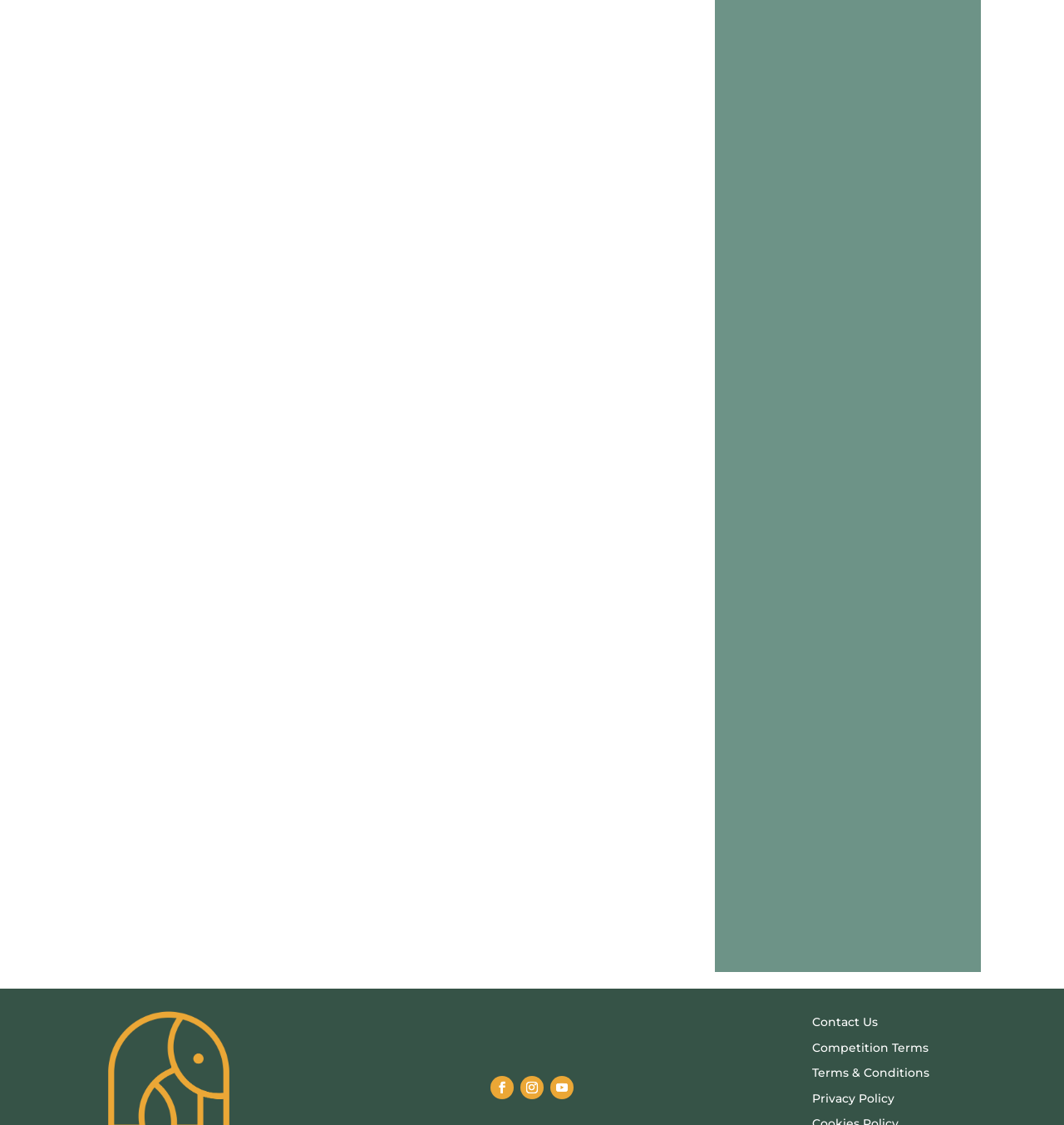Find the bounding box coordinates of the clickable area required to complete the following action: "Read the article about last minute Christmas gifts for kids".

[0.078, 0.256, 0.625, 0.282]